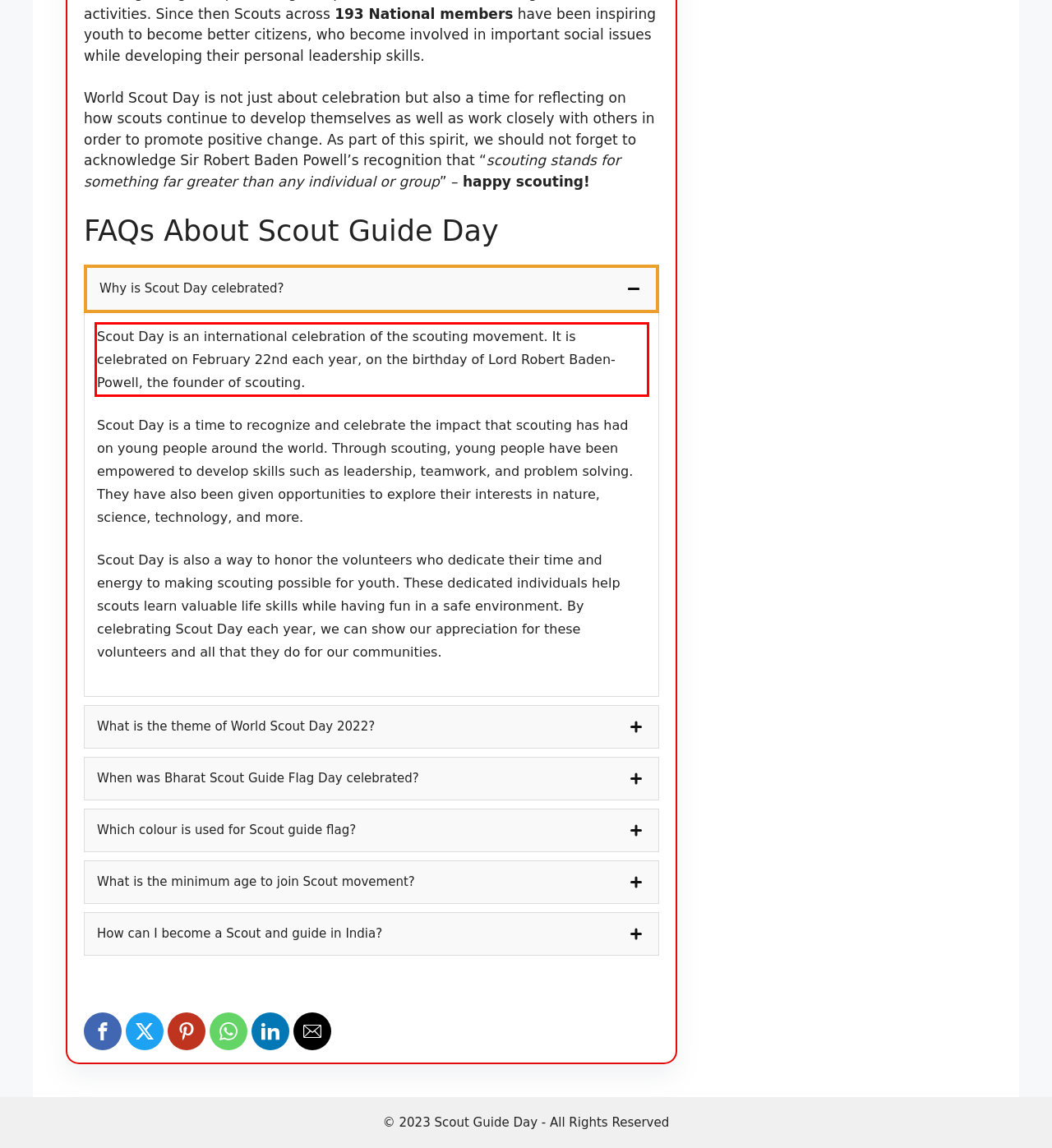Please look at the webpage screenshot and extract the text enclosed by the red bounding box.

Scout Day is an international celebration of the scouting movement. It is celebrated on February 22nd each year, on the birthday of Lord Robert Baden-Powell, the founder of scouting.